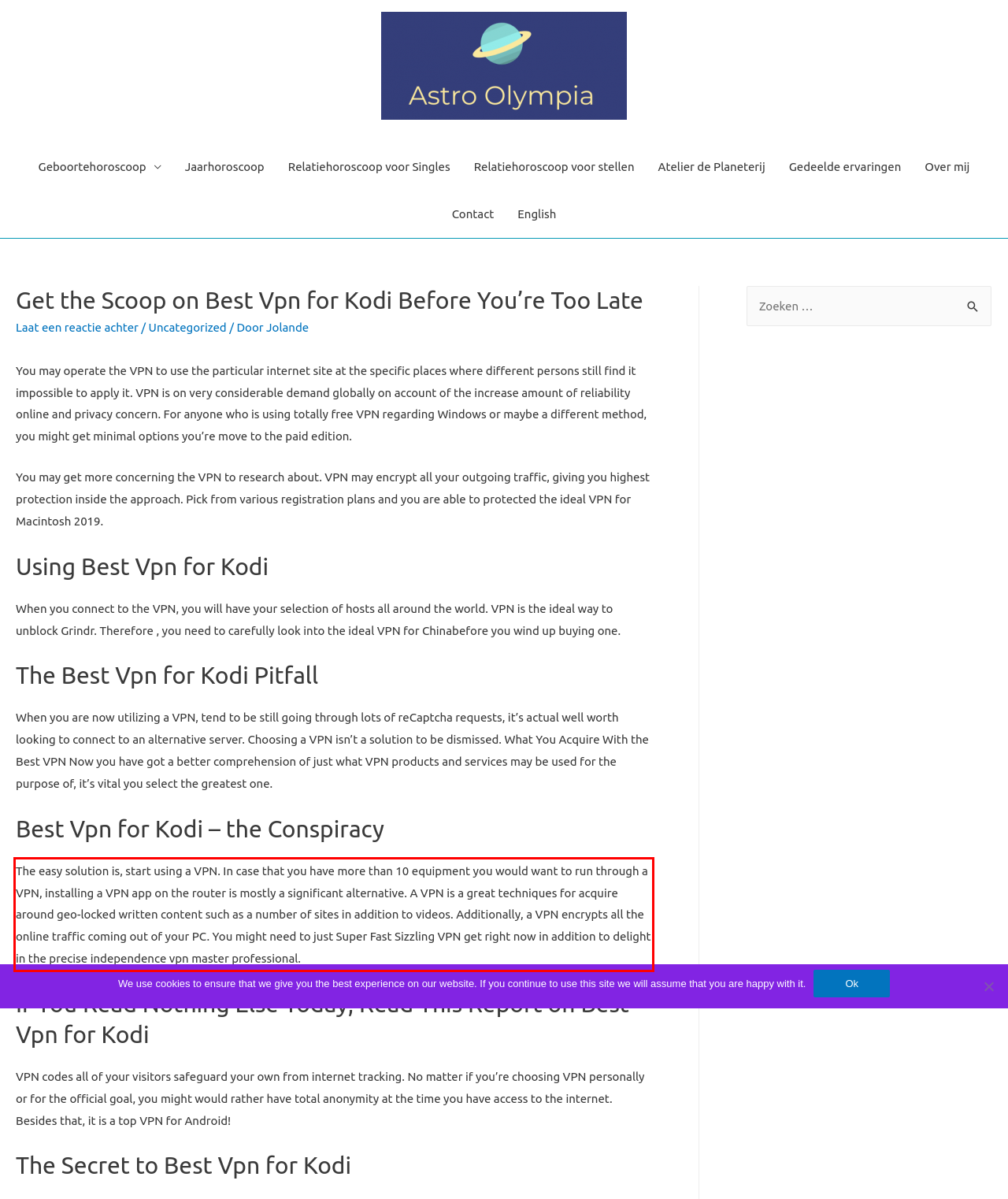Given a screenshot of a webpage with a red bounding box, extract the text content from the UI element inside the red bounding box.

The easy solution is, start using a VPN. In case that you have more than 10 equipment you would want to run through a VPN, installing a VPN app on the router is mostly a significant alternative. A VPN is a great techniques for acquire around geo-locked written content such as a number of sites in addition to videos. Additionally, a VPN encrypts all the online traffic coming out of your PC. You might need to just Super Fast Sizzling VPN get right now in addition to delight in the precise independence vpn master professional.